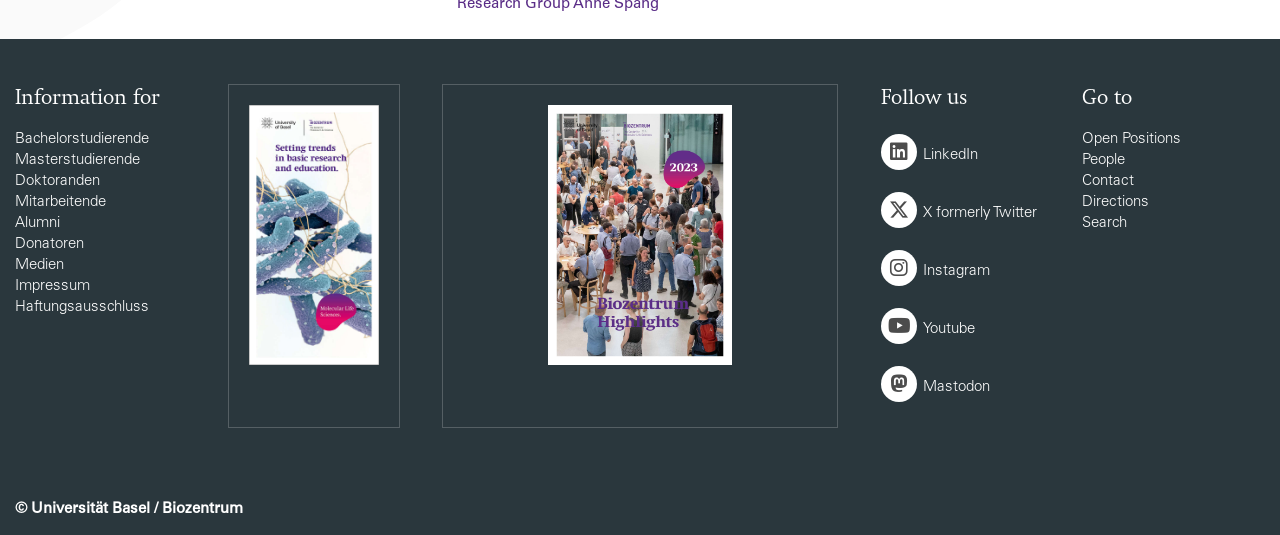Could you specify the bounding box coordinates for the clickable section to complete the following instruction: "View information for Bachelor students"?

[0.012, 0.246, 0.116, 0.274]